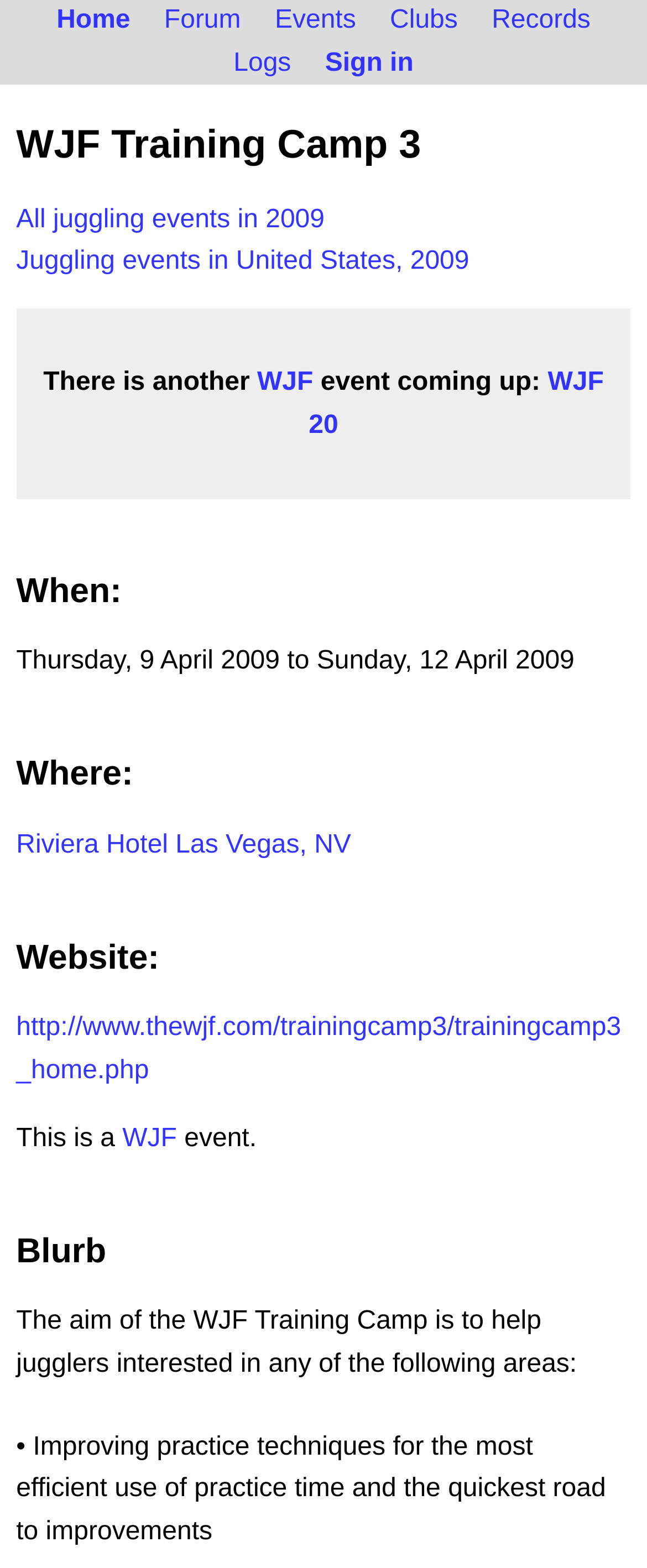Extract the main headline from the webpage and generate its text.

WJF Training Camp 3